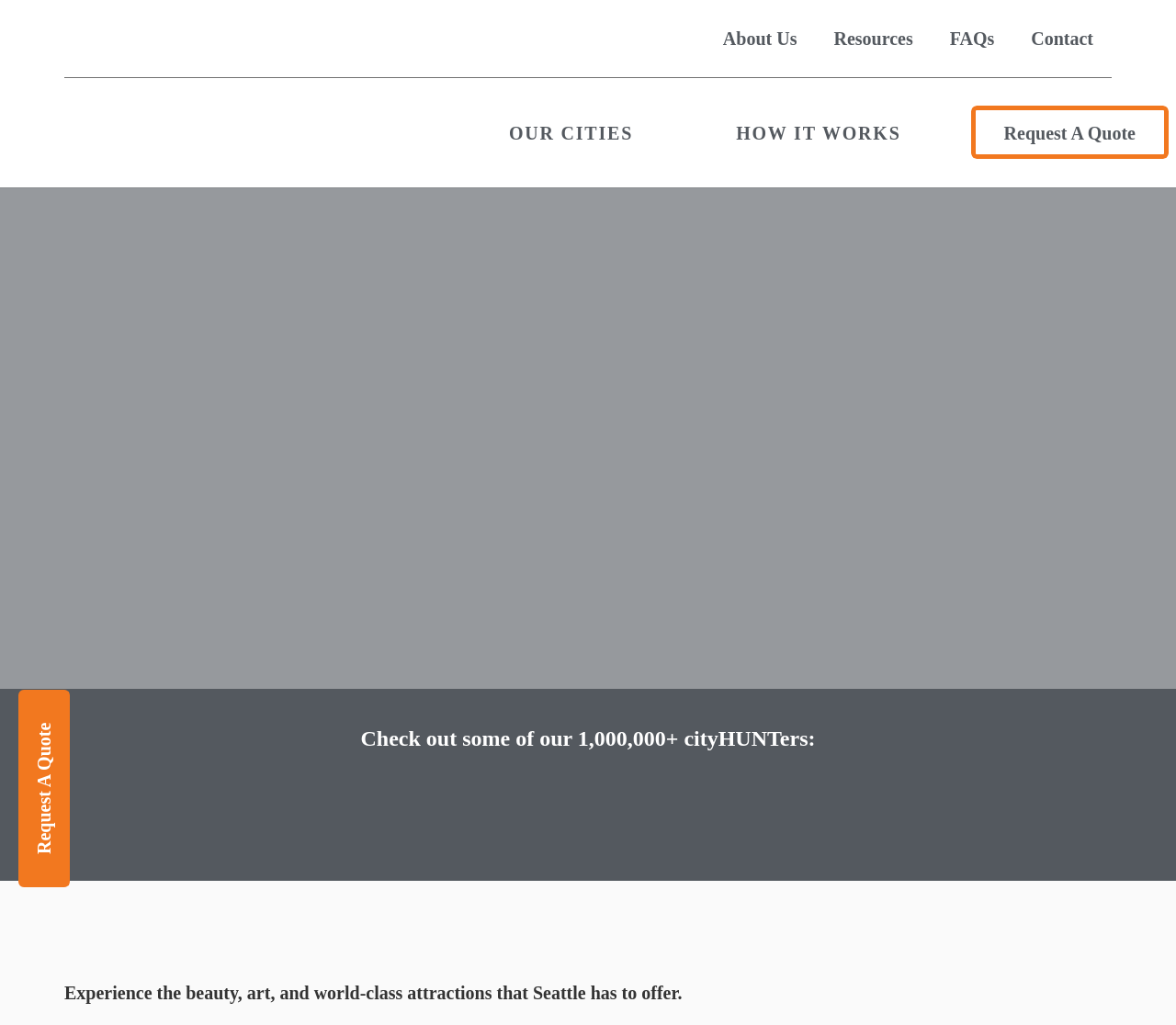Respond concisely with one word or phrase to the following query:
How many 'Request A Quote' links are there?

3